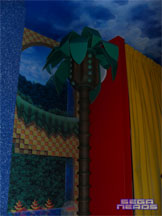What is the material of the palm tree sculpture?
Could you please answer the question thoroughly and with as much detail as possible?

The material of the palm tree sculpture is not explicitly mentioned in the caption, but it is described as being crafted with intricate detail, suggesting a high level of craftsmanship and attention to detail.